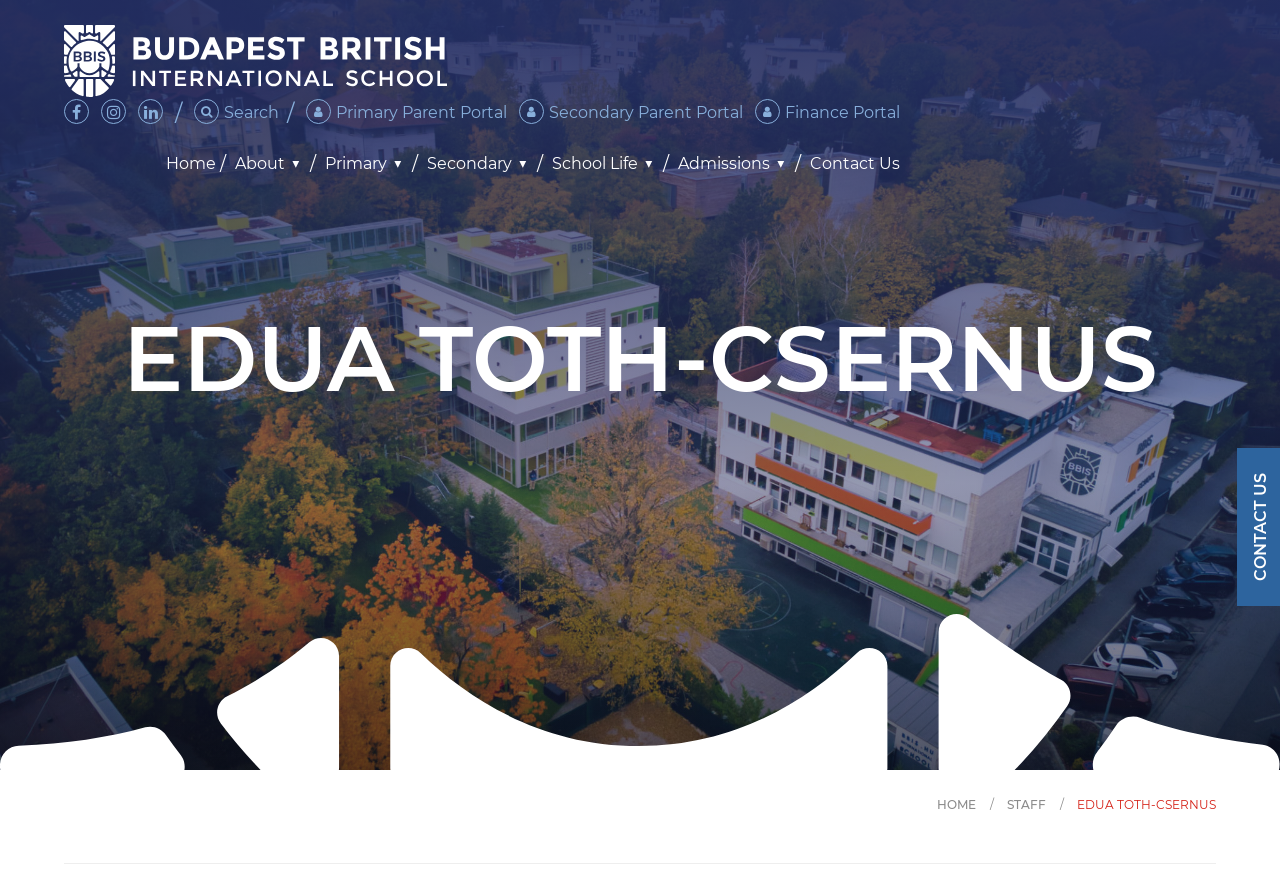Specify the bounding box coordinates of the area that needs to be clicked to achieve the following instruction: "Search for something".

[0.175, 0.114, 0.218, 0.138]